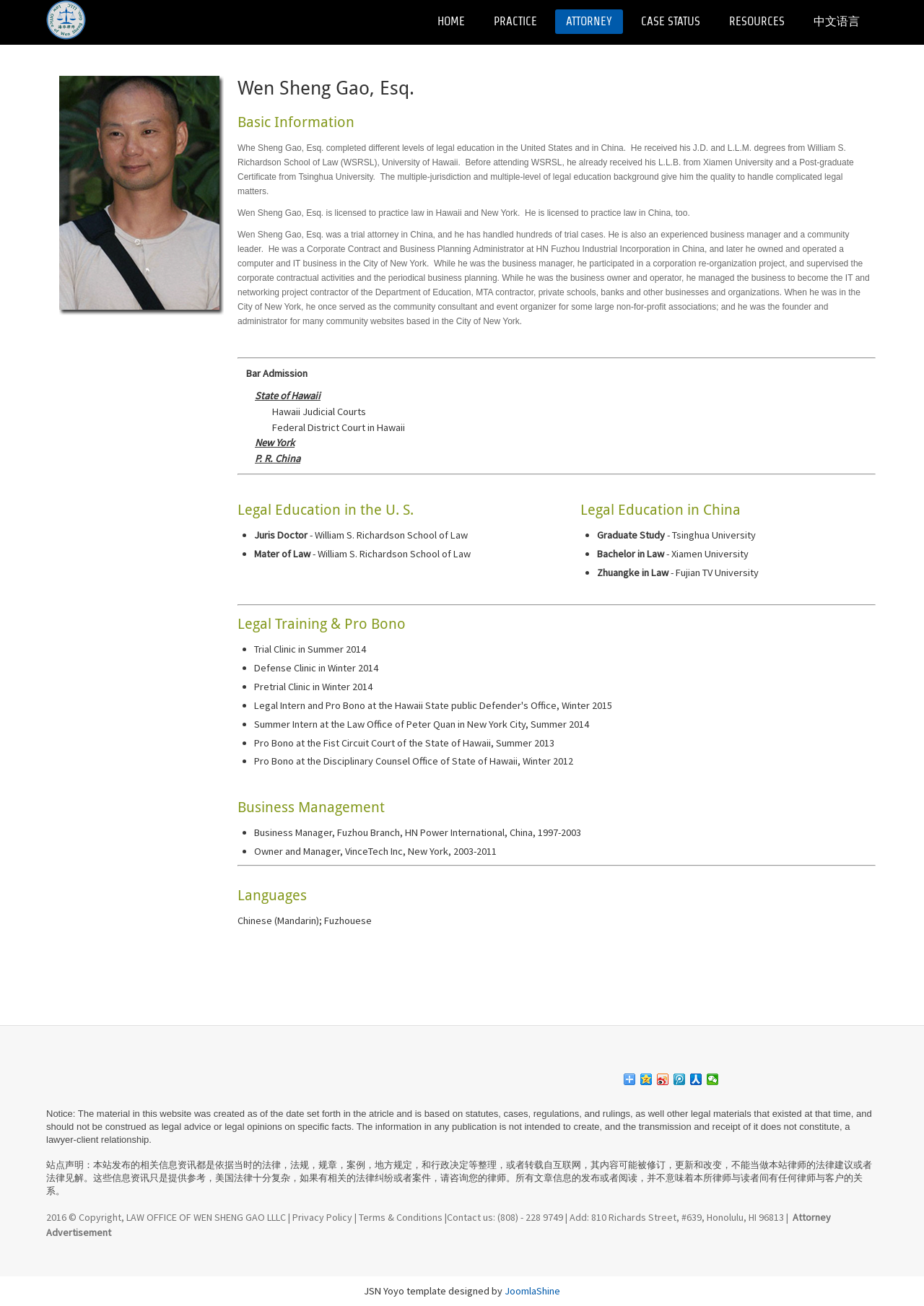What languages does the attorney speak?
Give a comprehensive and detailed explanation for the question.

The languages spoken by the attorney can be found in the section 'Languages' at the bottom of the webpage, which lists 'Chinese (Mandarin); Fuzhouese' as the languages spoken by the attorney.